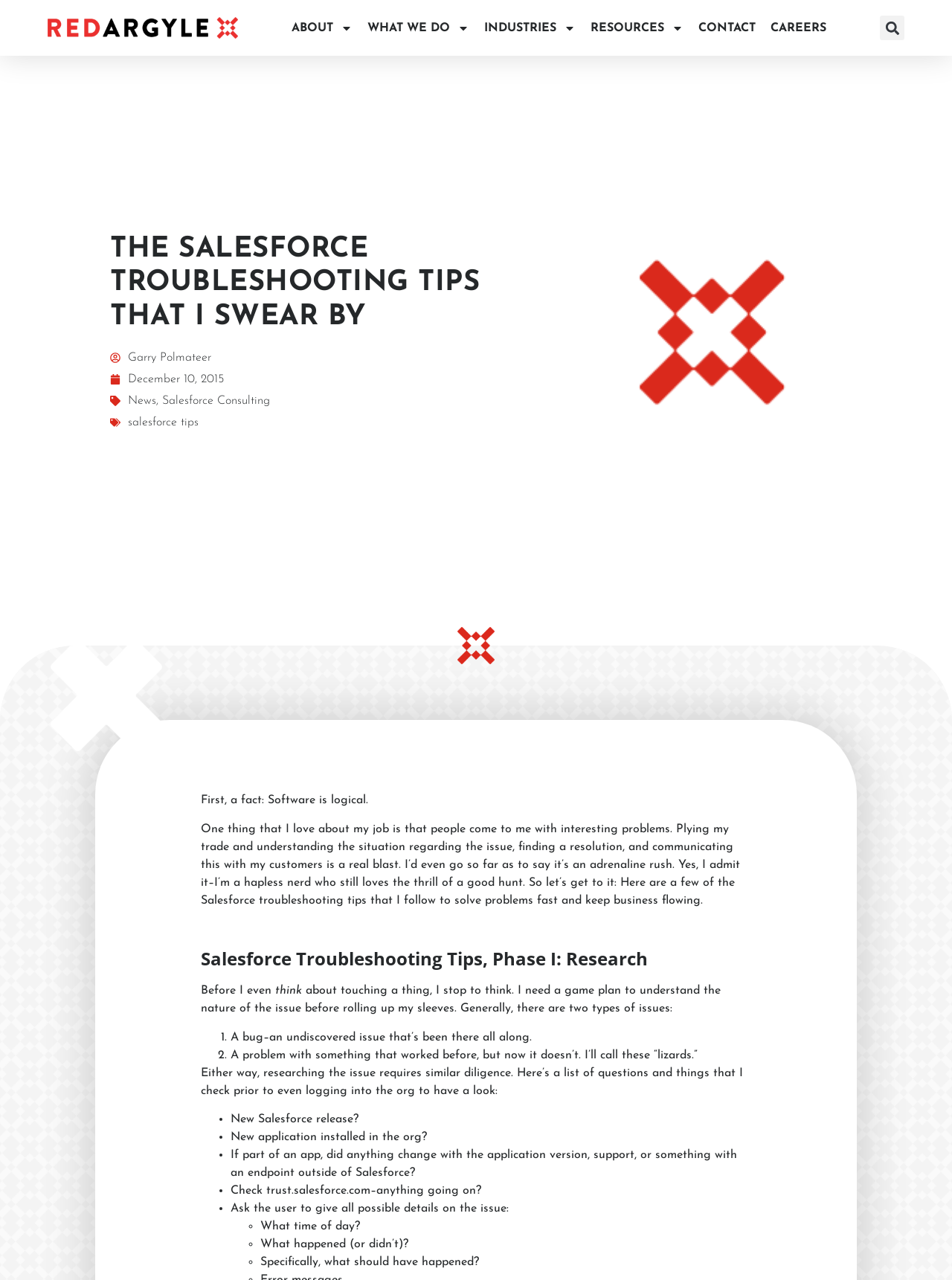Can you determine the bounding box coordinates of the area that needs to be clicked to fulfill the following instruction: "Click the 'CAREERS' link"?

[0.802, 0.008, 0.876, 0.035]